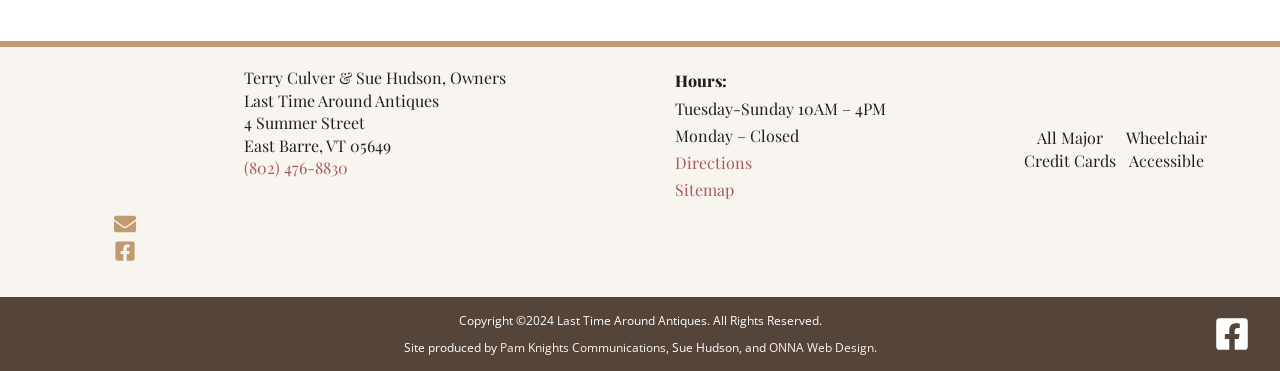Find the bounding box coordinates for the HTML element described in this sentence: "ONNA Web Design". Provide the coordinates as four float numbers between 0 and 1, in the format [left, top, right, bottom].

[0.6, 0.914, 0.682, 0.96]